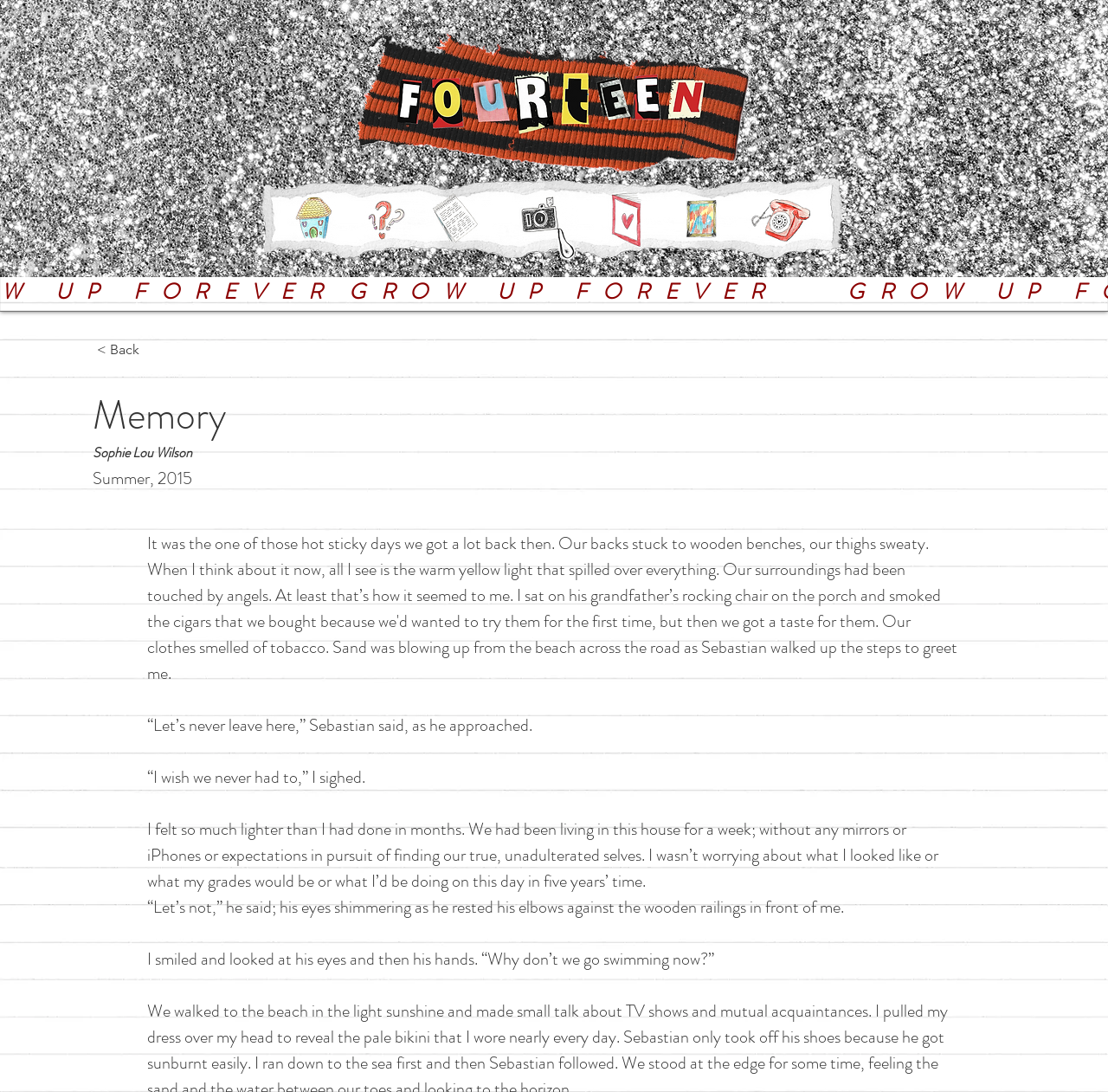Pinpoint the bounding box coordinates of the area that should be clicked to complete the following instruction: "View the 'About' page". The coordinates must be given as four float numbers between 0 and 1, i.e., [left, top, right, bottom].

[0.329, 0.18, 0.367, 0.22]